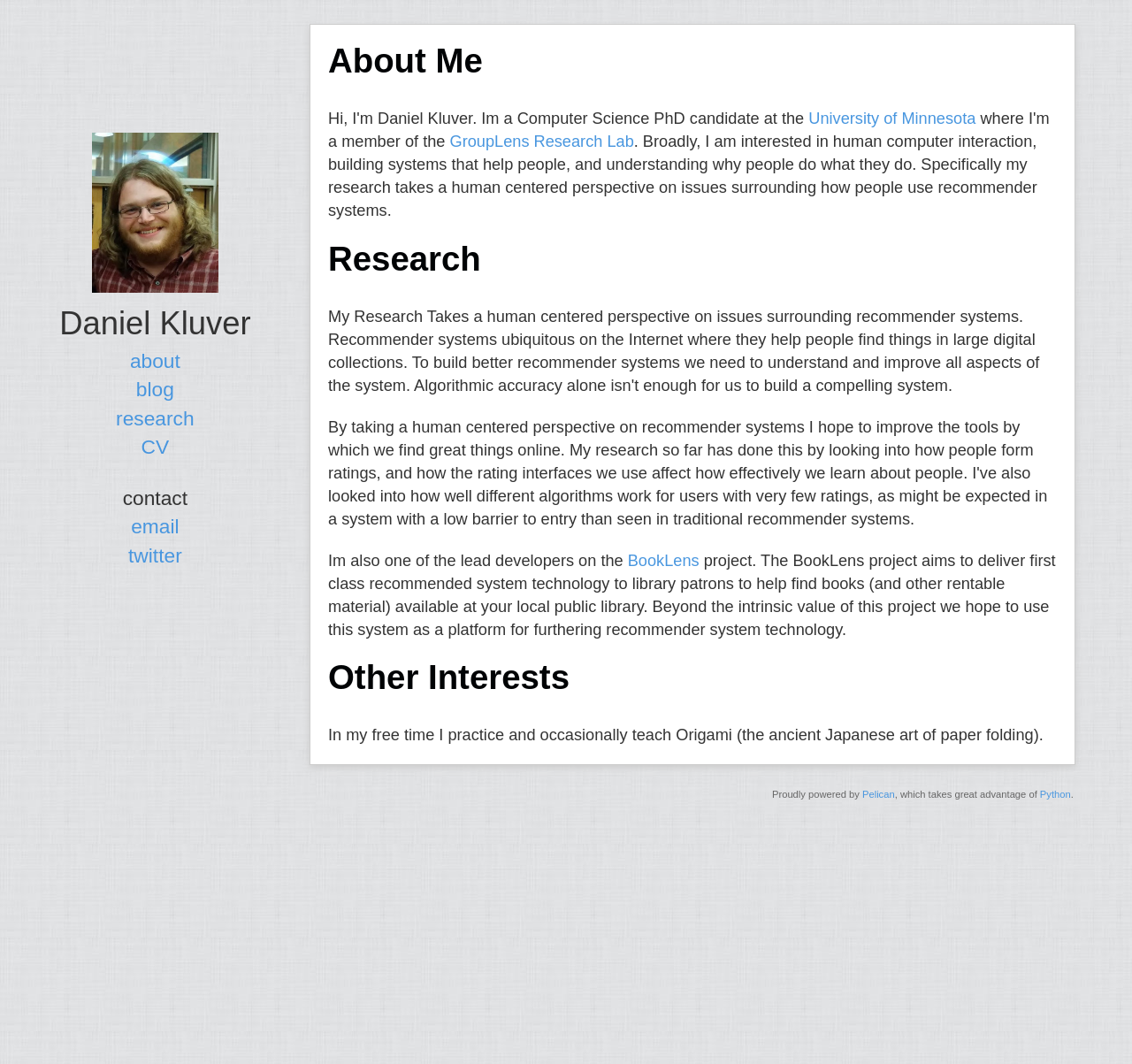Elaborate on the different components and information displayed on the webpage.

This webpage is about Daniel Kluver, and it has a photograph of him at the top left corner. Below the photograph, there are five navigation links: "about", "blog", "research", "CV", and "contact". The "contact" link is followed by two more links, "email" and "twitter".

The main content of the webpage is divided into three sections: "About Me", "Research", and "Other Interests". The "About Me" section is located at the top center of the page and has a heading with the same title. Below the heading, there are two links, "University of Minnesota" and "GroupLens Research Lab", which are positioned side by side. There is also a paragraph of text that describes Daniel Kluver's research interests.

The "Research" section is located below the "About Me" section and has a heading with the same title. This section contains a paragraph of text that describes Daniel Kluver's research, followed by a link to the "BookLens" project.

The "Other Interests" section is located at the bottom center of the page and has a heading with the same title. This section contains a paragraph of text that describes Daniel Kluver's hobby, Origami.

At the bottom right corner of the page, there is a footer section that contains information about the webpage, including a statement that it is "Proudly powered by Pelican" and a link to Python.